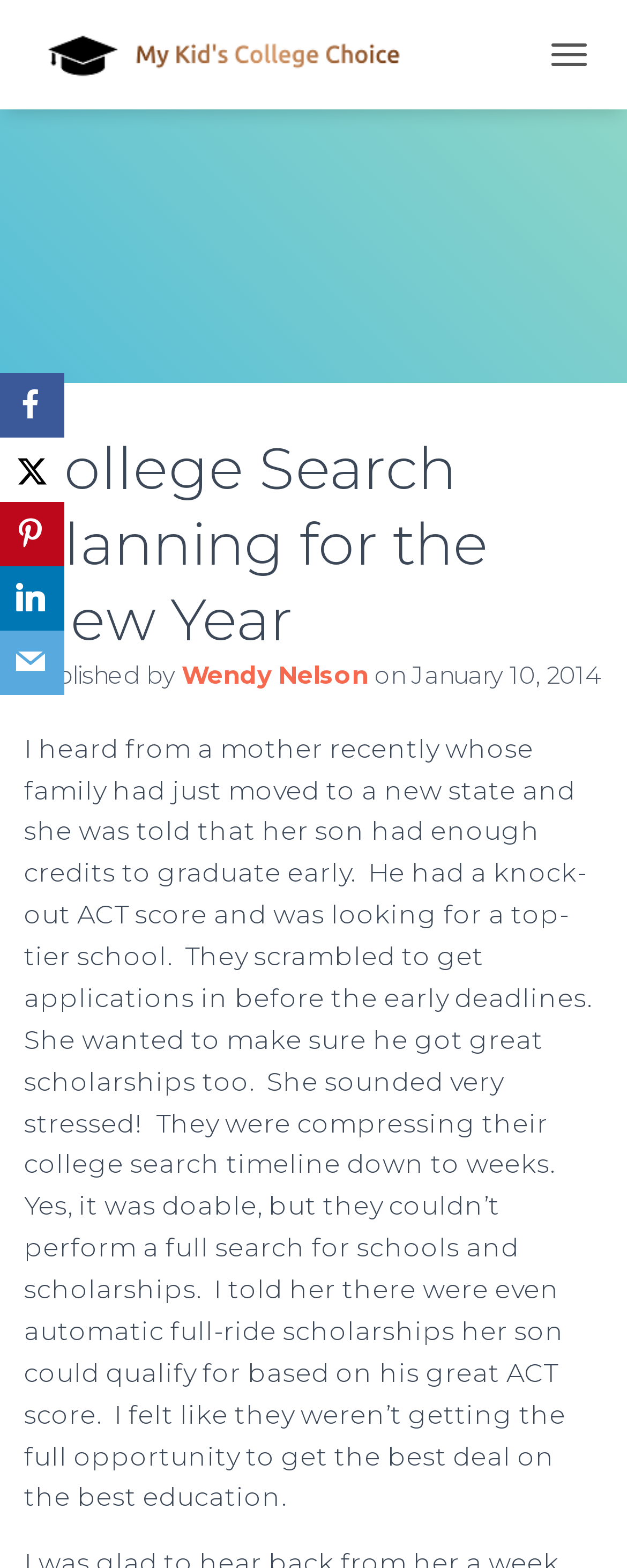Pinpoint the bounding box coordinates of the clickable element to carry out the following instruction: "Click on the website logo."

[0.038, 0.013, 0.679, 0.057]